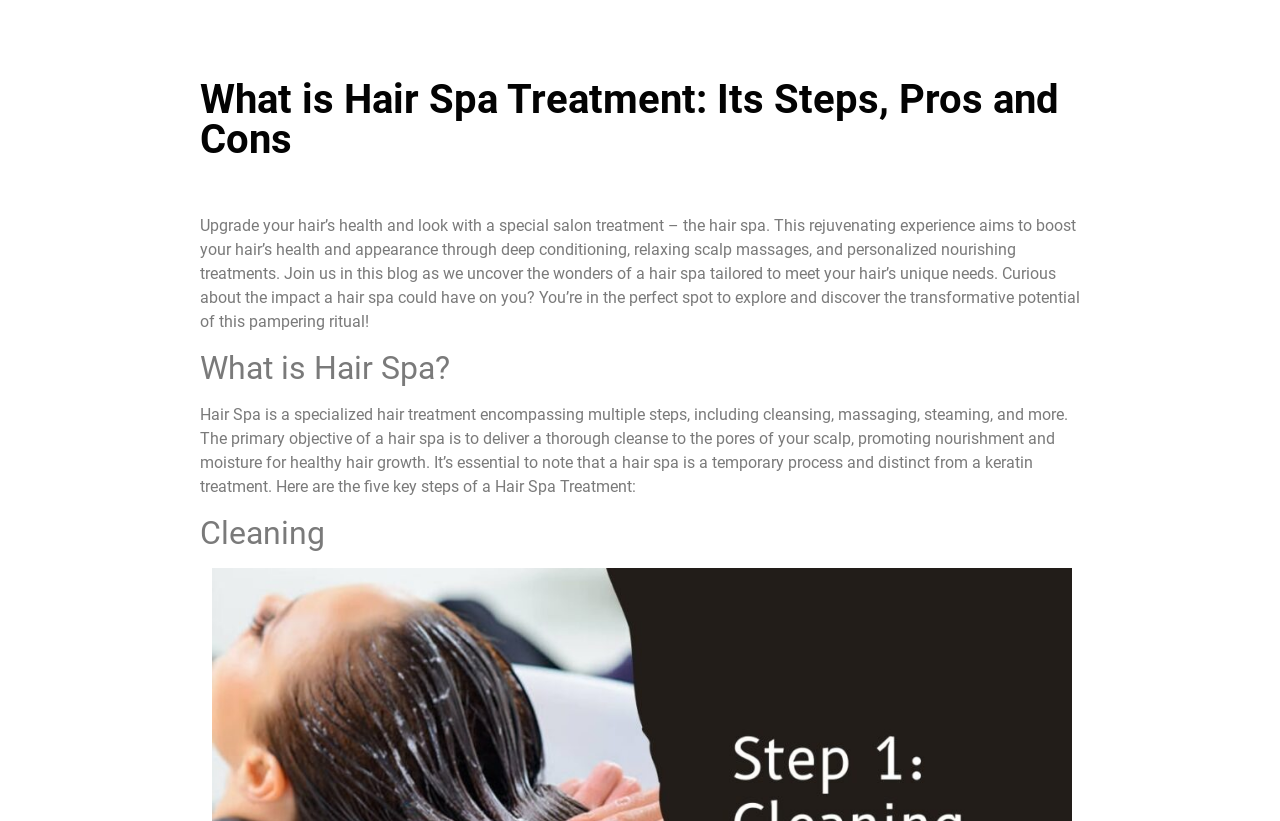Kindly determine the bounding box coordinates of the area that needs to be clicked to fulfill this instruction: "Click the ENQUIRE NOW link".

[0.83, 0.021, 0.955, 0.072]